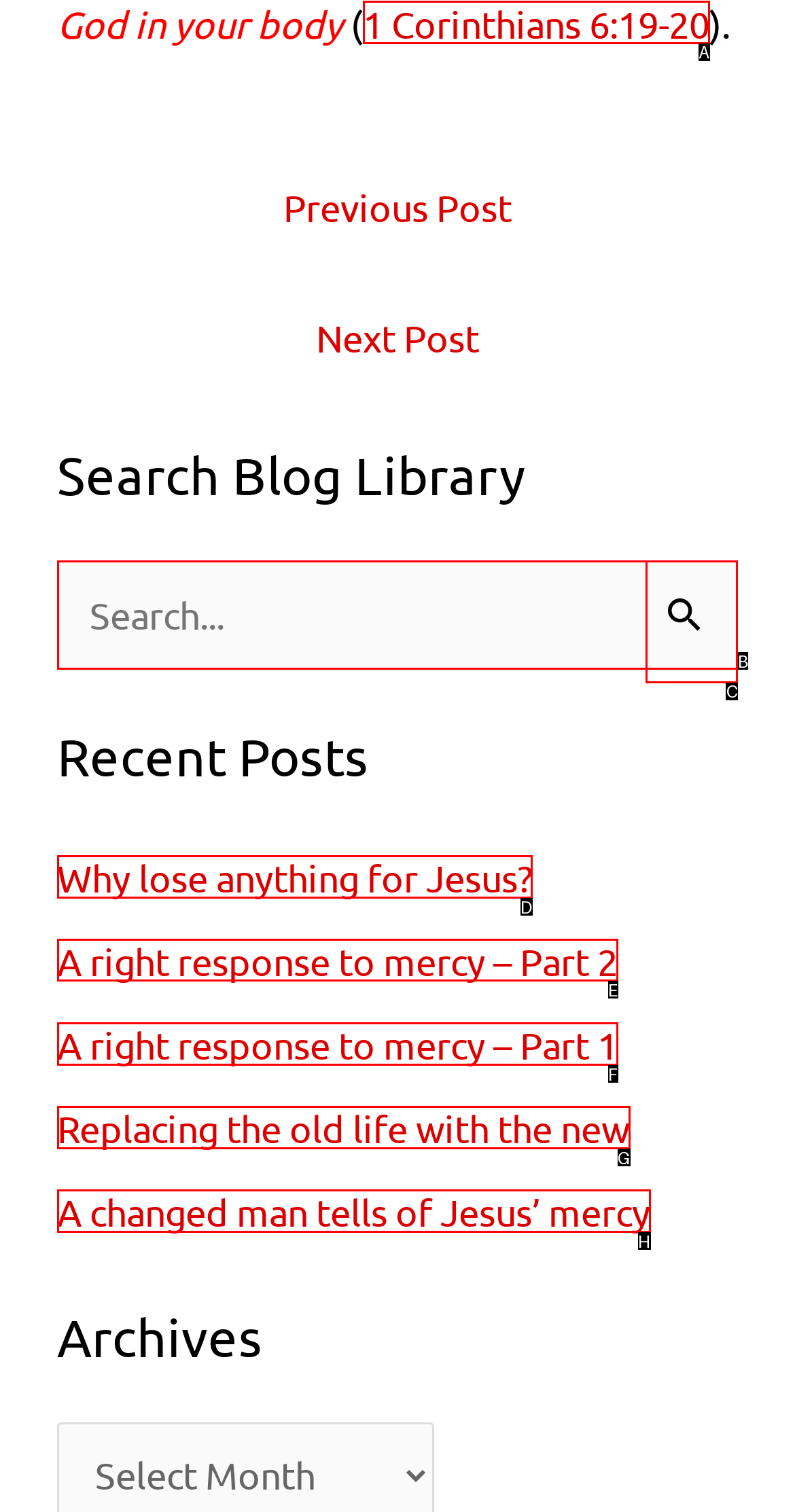Select the option I need to click to accomplish this task: Explore 'A right response to mercy – Part 2'
Provide the letter of the selected choice from the given options.

E